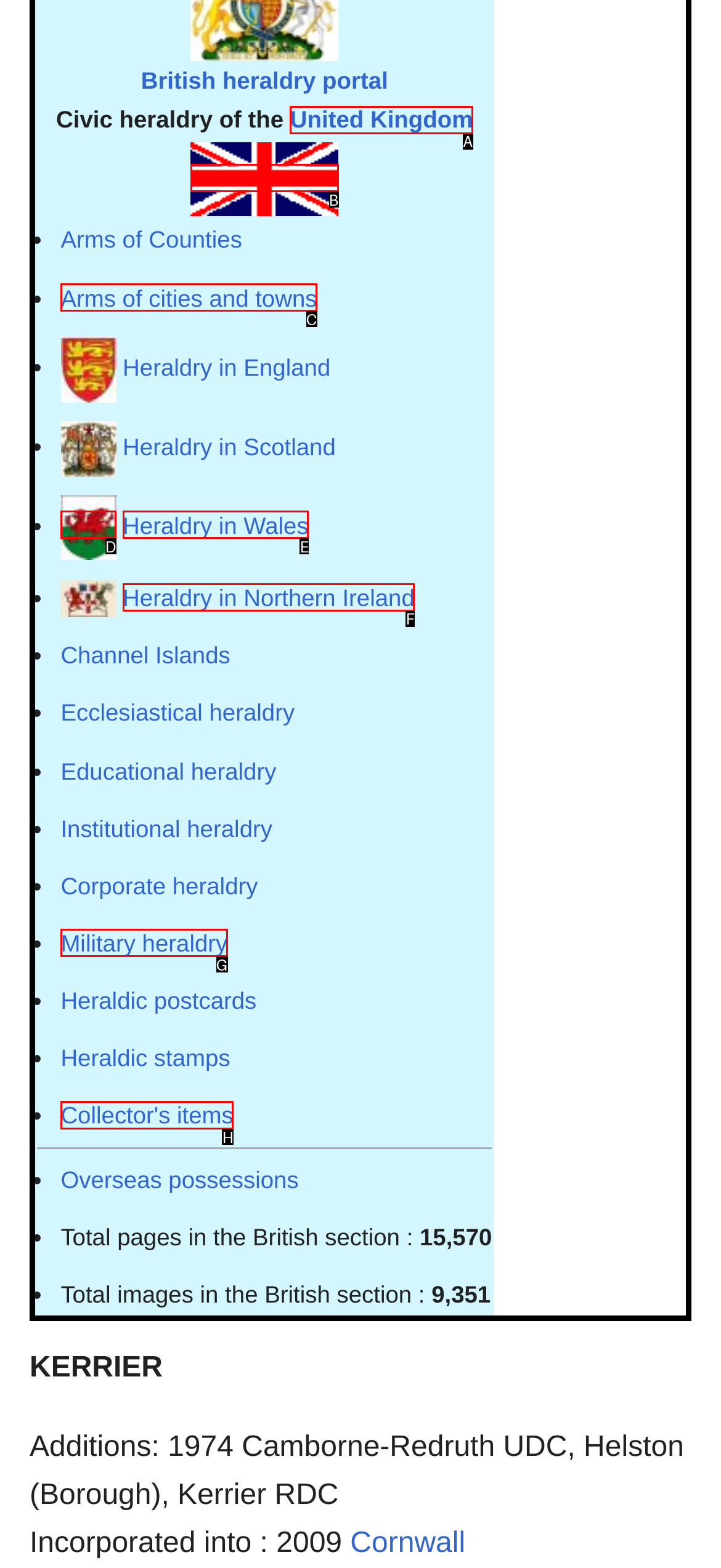Choose the option that best matches the description: alt="OSSTET"
Indicate the letter of the matching option directly.

None